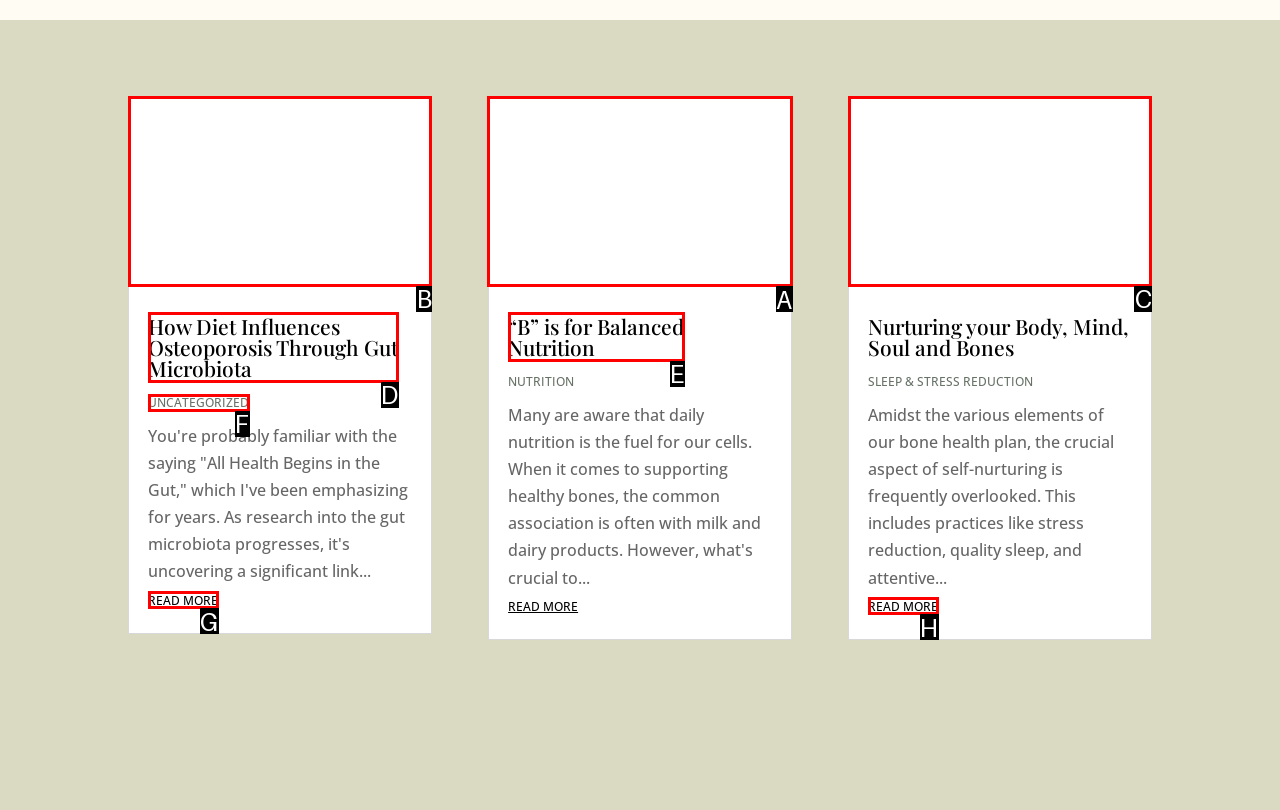Select the correct HTML element to complete the following task: View article about B is for balanced nutrition
Provide the letter of the choice directly from the given options.

A